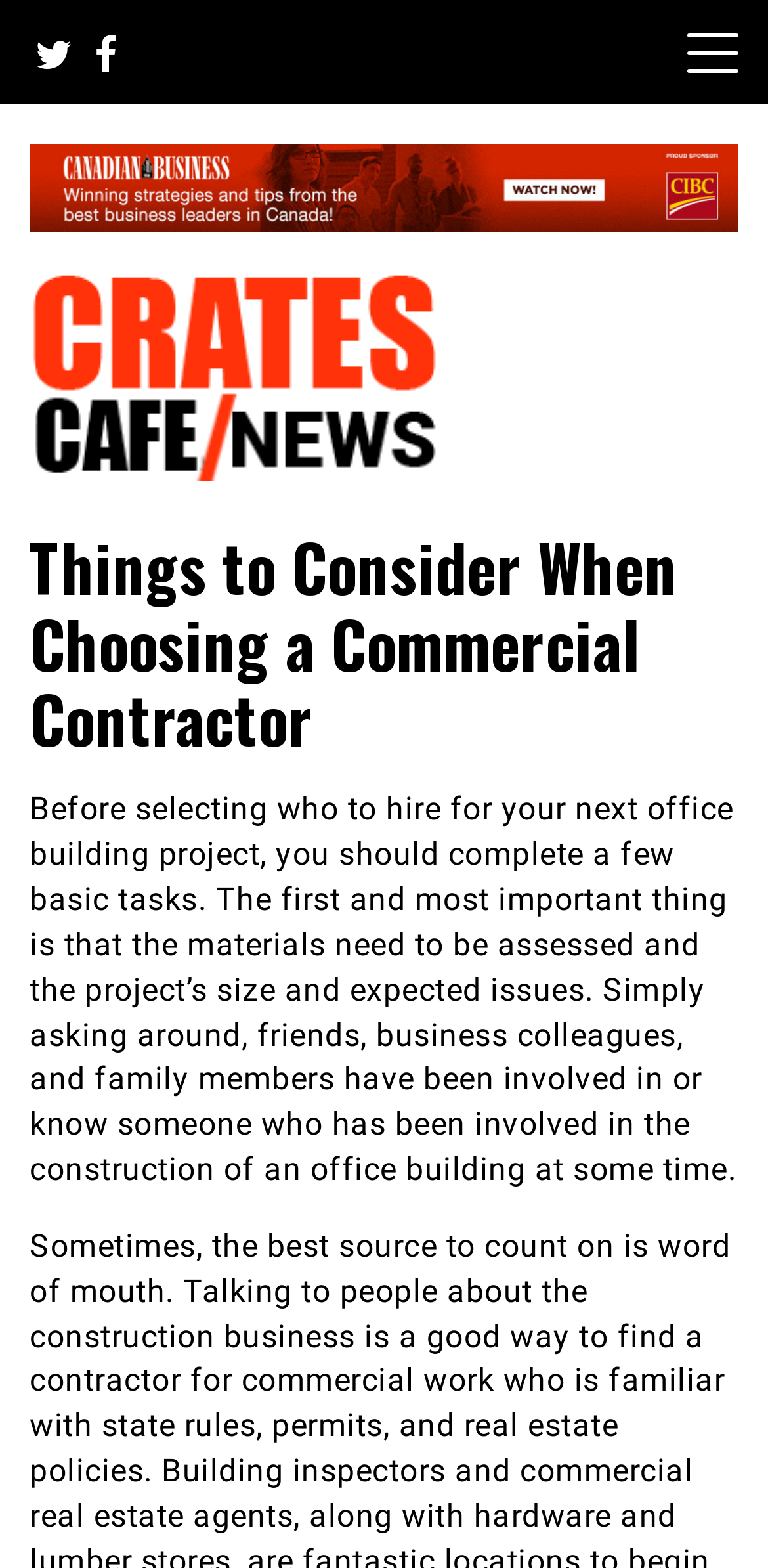Please provide a brief answer to the question using only one word or phrase: 
Who can provide recommendations for contractors?

Friends, colleagues, family